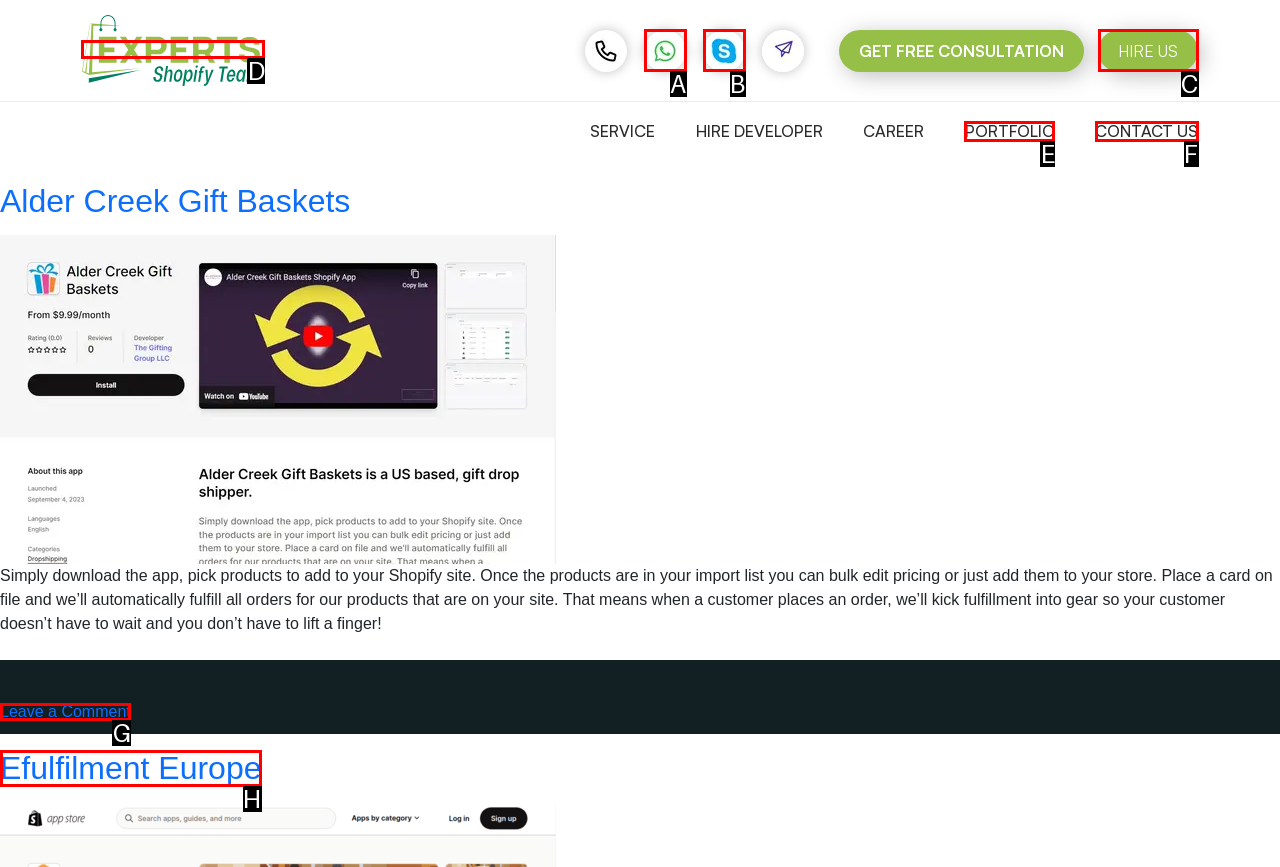Tell me which one HTML element I should click to complete the following task: Click on the 'Brawl Stars-Rule #2: Don’t be a Cheat!-[English]' link Answer with the option's letter from the given choices directly.

None